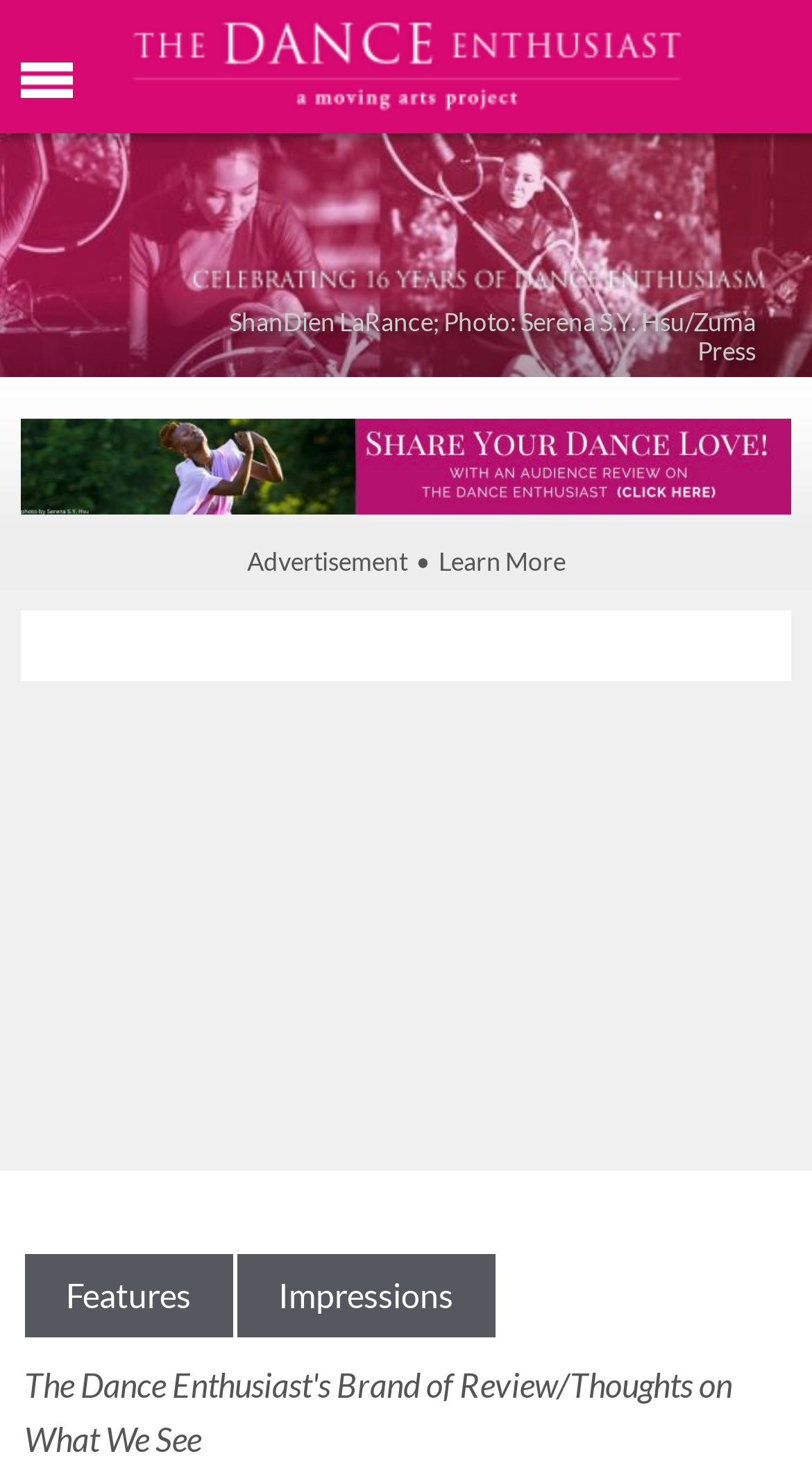What is the position of the menu icon?
Please provide a single word or phrase as your answer based on the image.

Top left